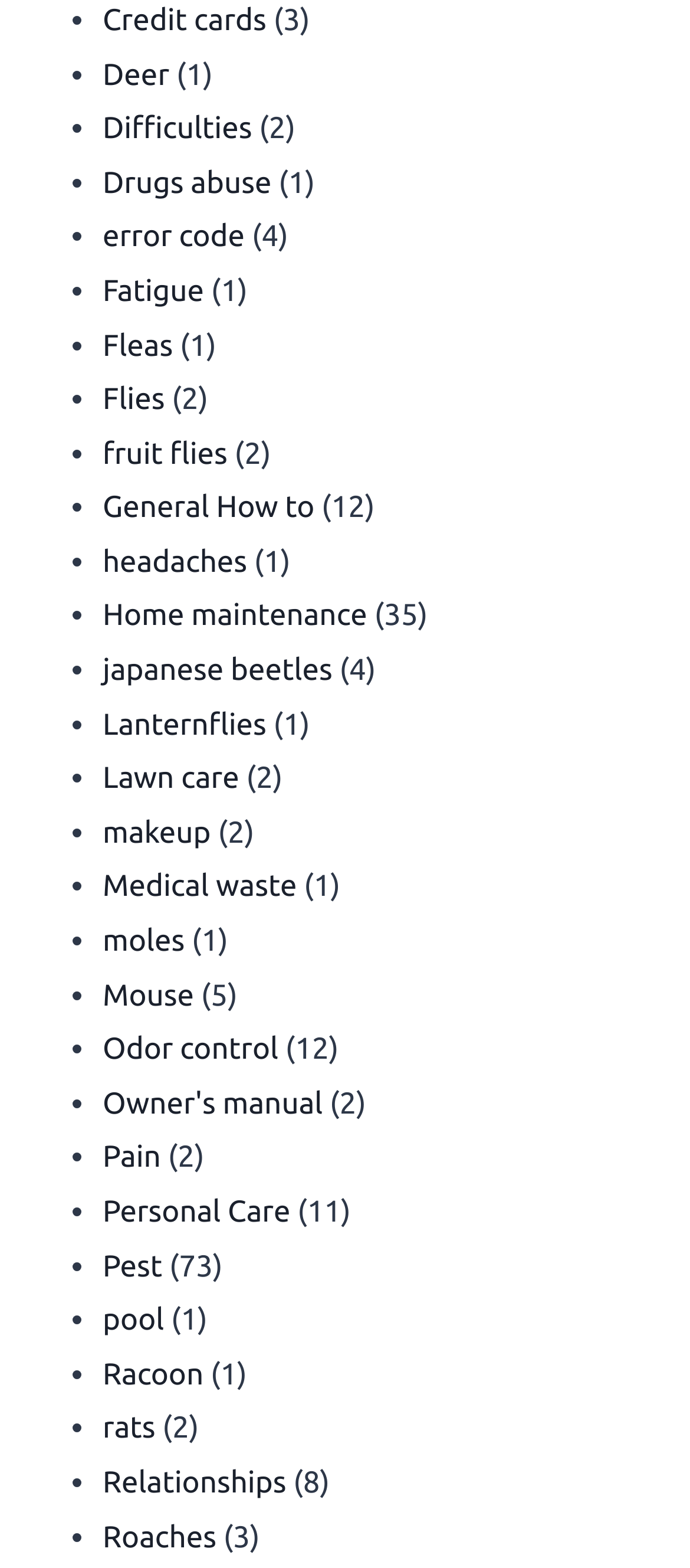Please study the image and answer the question comprehensively:
How many links are related to pests?

By scanning the webpage, I found at least 5 links related to pests, including 'Fleas', 'Flies', 'Fruit flies', 'Japanese beetles', and 'Roaches'. These links are scattered throughout the webpage, but they all seem to be related to pest control or information about different types of pests.